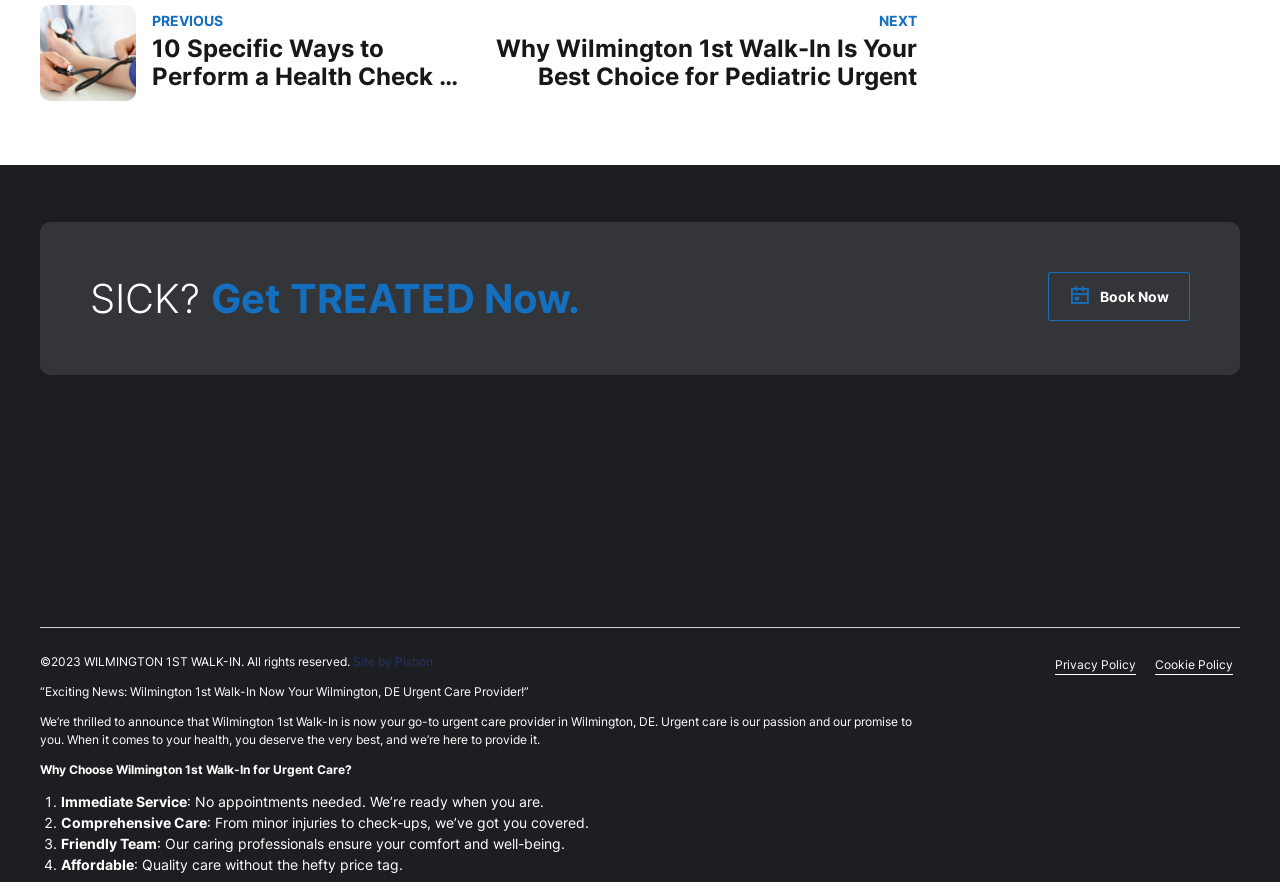Determine the bounding box coordinates of the region I should click to achieve the following instruction: "Book an appointment". Ensure the bounding box coordinates are four float numbers between 0 and 1, i.e., [left, top, right, bottom].

[0.818, 0.309, 0.93, 0.364]